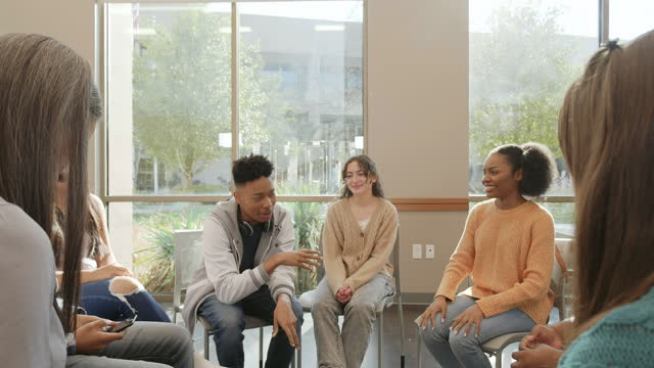What is the atmosphere of the gathering?
Provide an in-depth answer to the question, covering all aspects.

The caption describes the scene as 'inviting', 'inclusive', and 'casual', with participants engaged in a 'lively discussion', suggesting a warm and welcoming atmosphere.